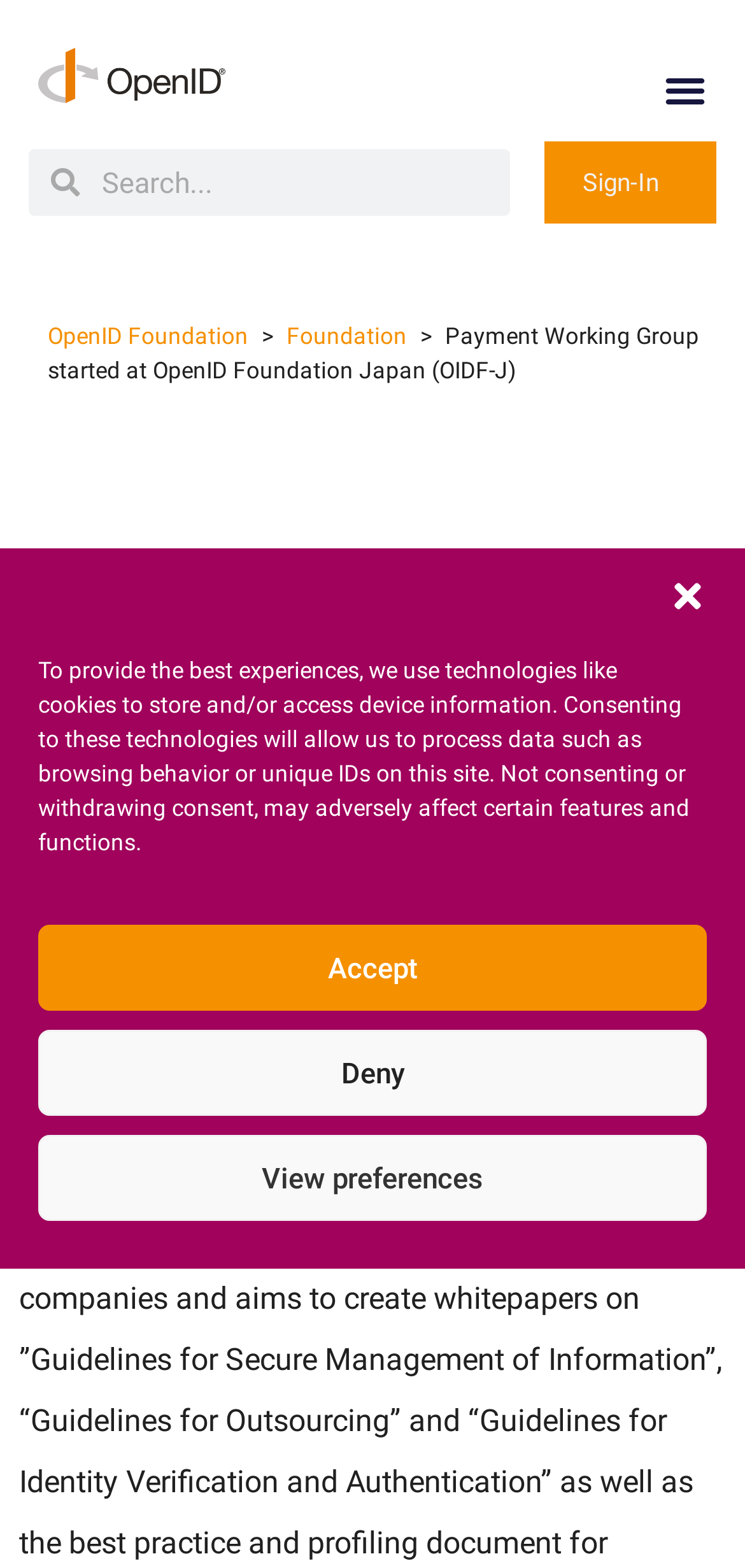Given the element description: "aria-label="Close dialog"", predict the bounding box coordinates of the UI element it refers to, using four float numbers between 0 and 1, i.e., [left, top, right, bottom].

[0.897, 0.368, 0.949, 0.392]